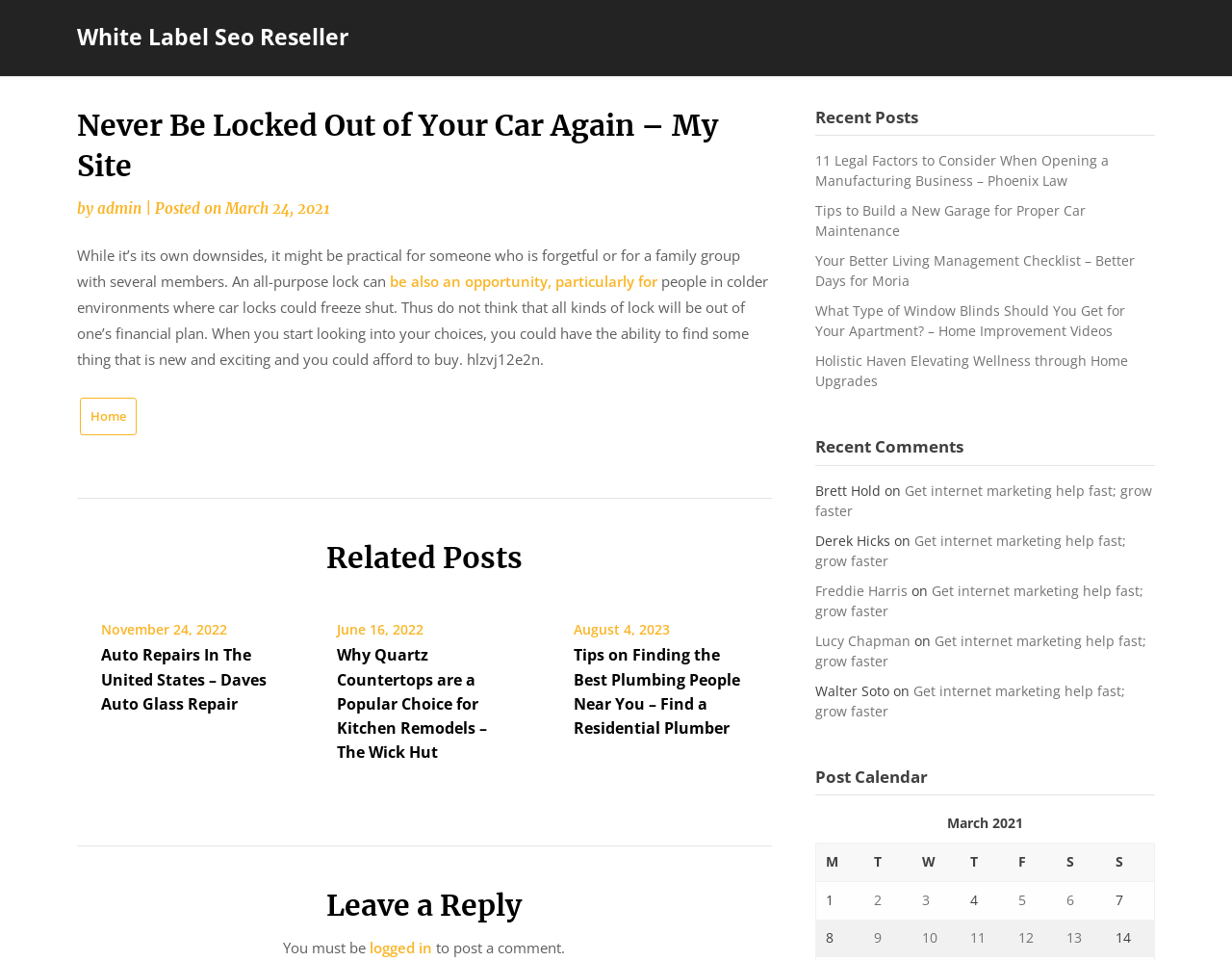Generate a thorough caption that explains the contents of the webpage.

The webpage is about a blog post titled "Never Be Locked Out of Your Car Again" with a meta description that mentions the practicality of an all-purpose lock for forgetful individuals or families. 

At the top of the page, there is a heading "White Label Seo Reseller" which is also a link. Below it, there is a main section that contains the blog post. The post has a heading "Never Be Locked Out of Your Car Again – My Site" followed by the author's name "admin" and the date "March 24, 2021". 

The blog post itself discusses the benefits of an all-purpose lock, including its practicality for people who are forgetful or live in colder environments where car locks could freeze shut. 

Below the blog post, there is a section titled "Related Posts" that lists three articles with their respective dates: "Auto Repairs In The United States – Daves Auto Glass Repair" dated November 24, 2022, "Why Quartz Countertops are a Popular Choice for Kitchen Remodels – The Wick Hut" dated June 16, 2022, and "Tips on Finding the Best Plumbing People Near You – Find a Residential Plumber" dated August 4, 2023.

On the right side of the page, there are several sections. The first section is titled "Recent Posts" and lists five links to recent blog posts. Below it, there is a section titled "Recent Comments" that lists four comments from users Brett Hold, Derek Hicks, Freddie Harris, Lucy Chapman, and Walter Soto, each with a link to the comment. 

Further down, there is a section titled "Post Calendar" that displays a calendar with links to posts published on specific dates in March 2021.